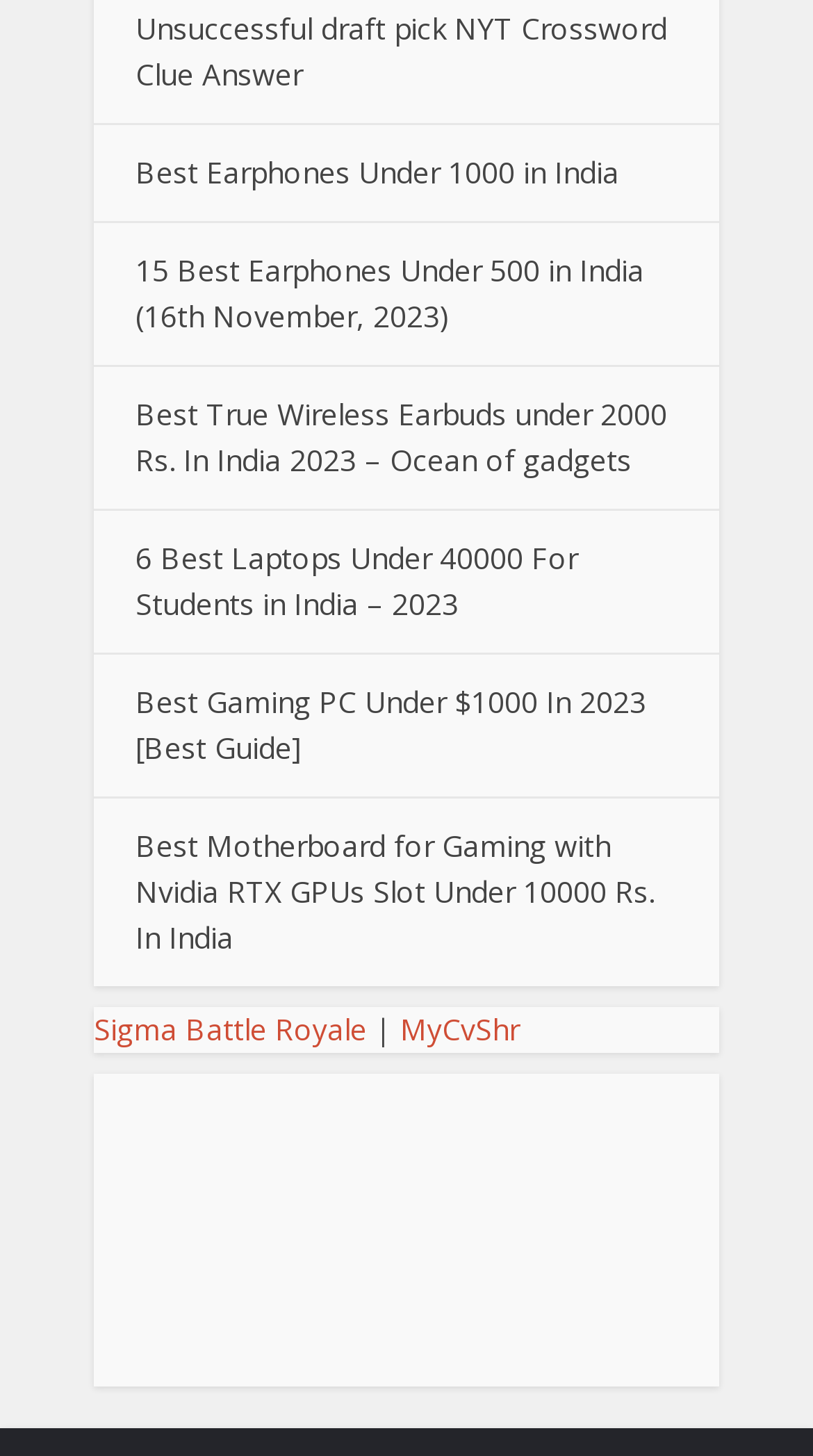How many elements are there in the top-level of the accessibility tree?
Based on the screenshot, provide your answer in one word or phrase.

9